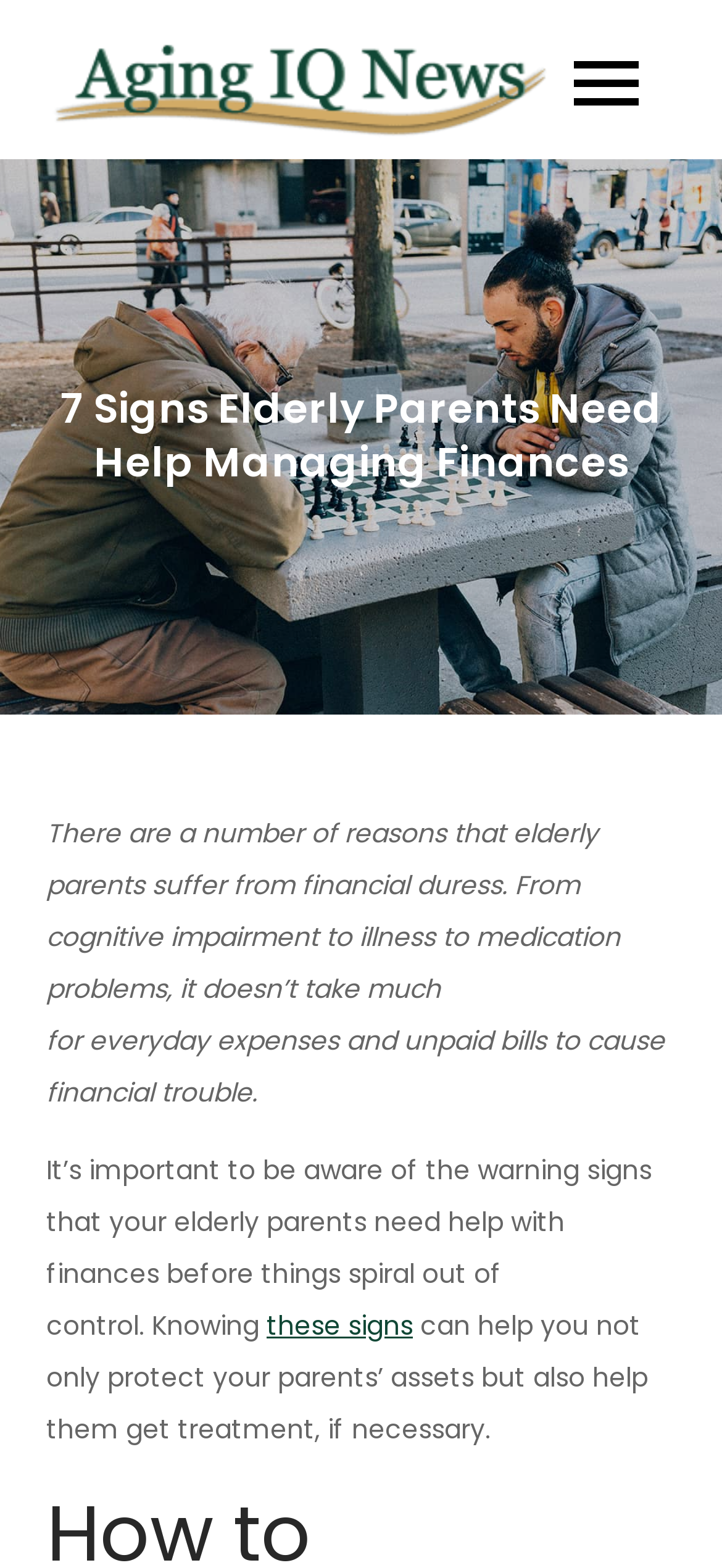What is the author's intention?
Please interpret the details in the image and answer the question thoroughly.

The article seems to be written with the intention of raising awareness about the importance of recognizing the signs that indicate elderly parents need help with finances, in order to prevent financial trouble and protect their assets.